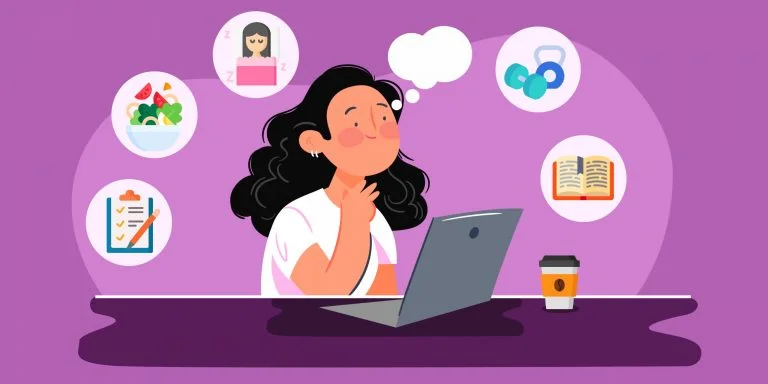What is the purpose of the dumbbell icon?
Look at the screenshot and respond with a single word or phrase.

Physical fitness